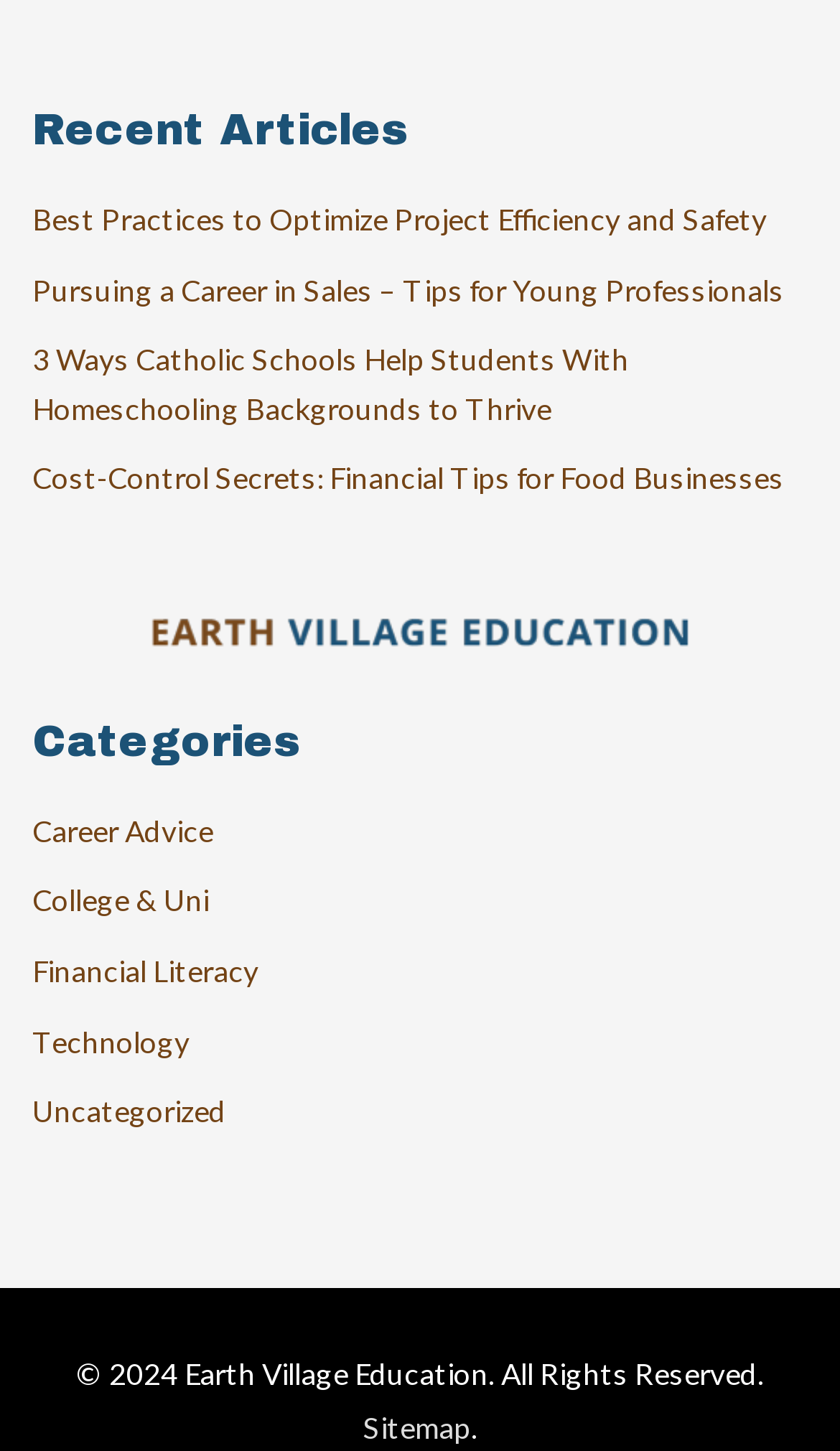What is the purpose of the 'Sitemap' link?
Provide a detailed and well-explained answer to the question.

I inferred the purpose of the 'Sitemap' link by its location at the bottom of the webpage and its name. A sitemap is typically used to help users navigate a website and find specific pages or content.